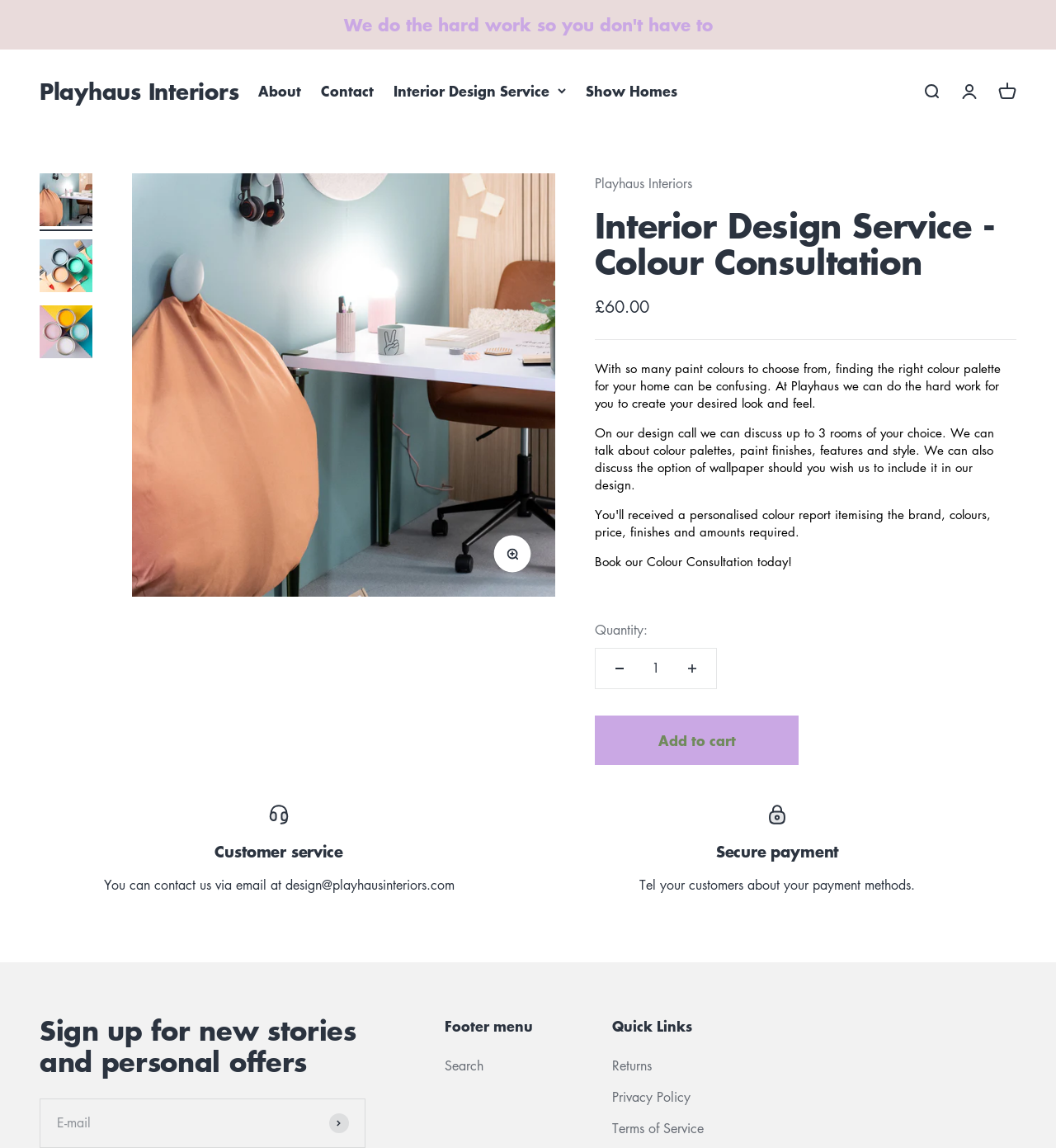What is the contact email for customer service?
Provide a one-word or short-phrase answer based on the image.

design@playhausinteriors.com